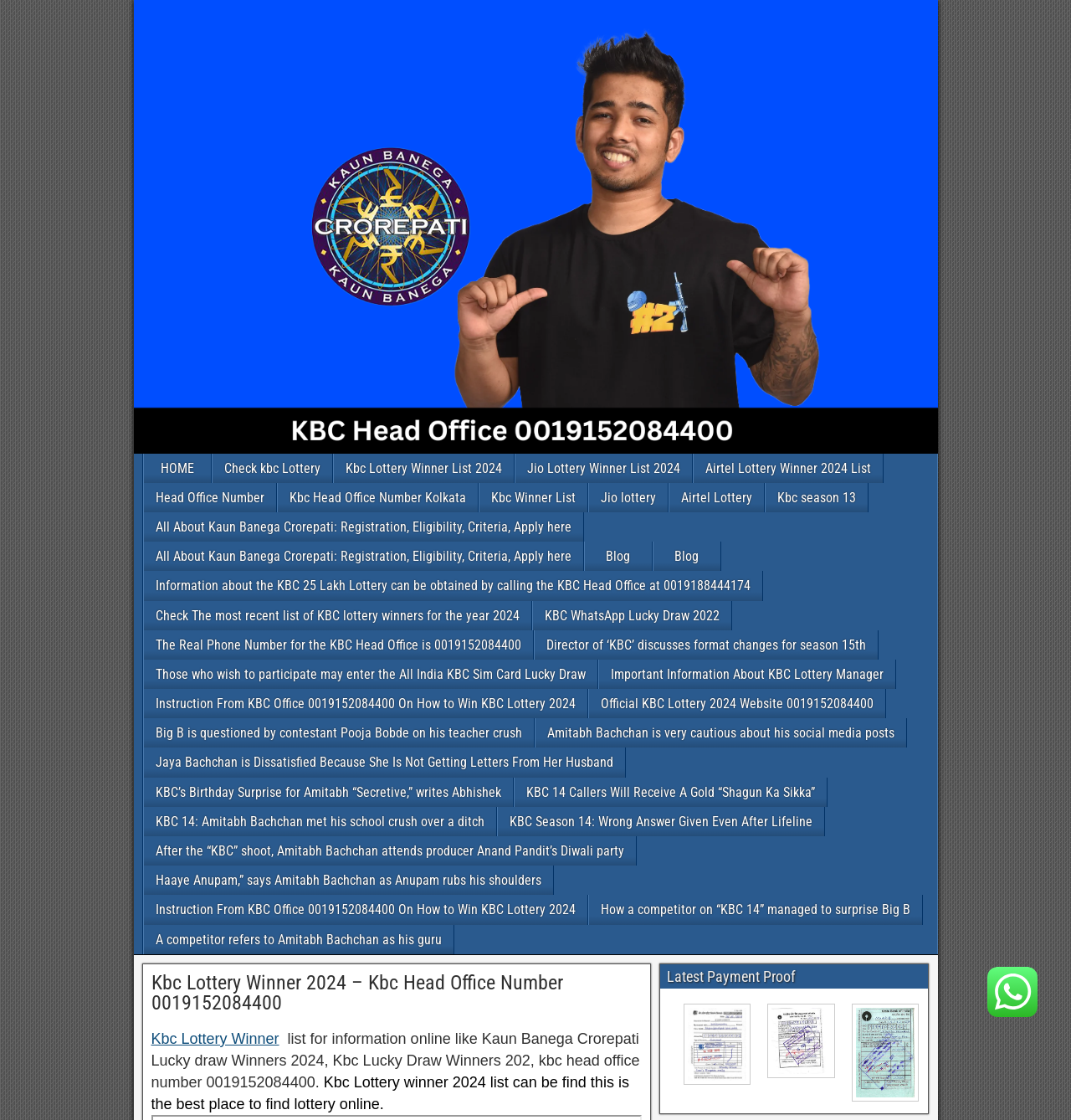Kindly determine the bounding box coordinates for the clickable area to achieve the given instruction: "Check the 'Kbc Lottery Winner List 2024'".

[0.311, 0.405, 0.479, 0.431]